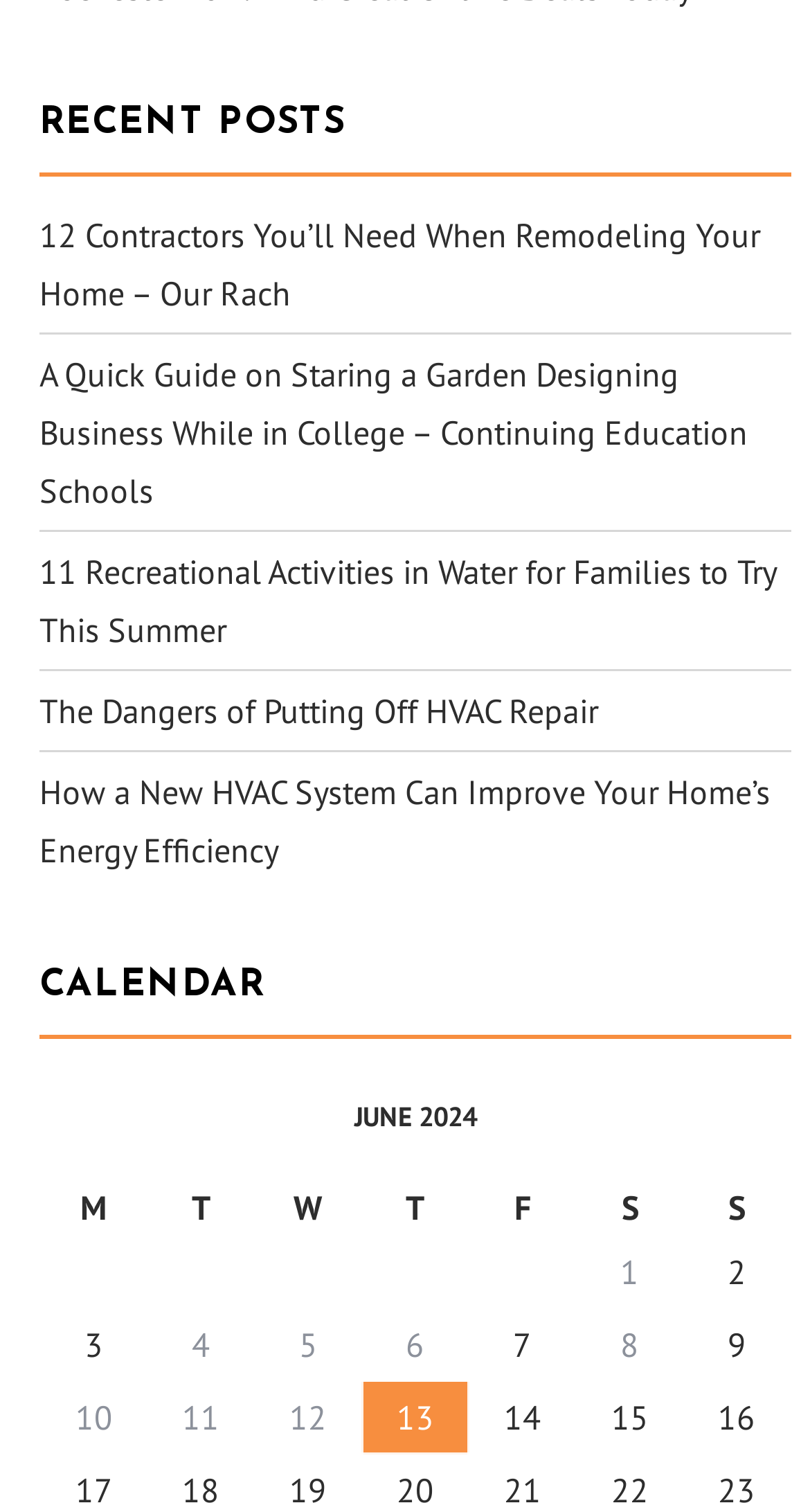Identify the bounding box of the UI component described as: "13".

[0.49, 0.924, 0.536, 0.951]